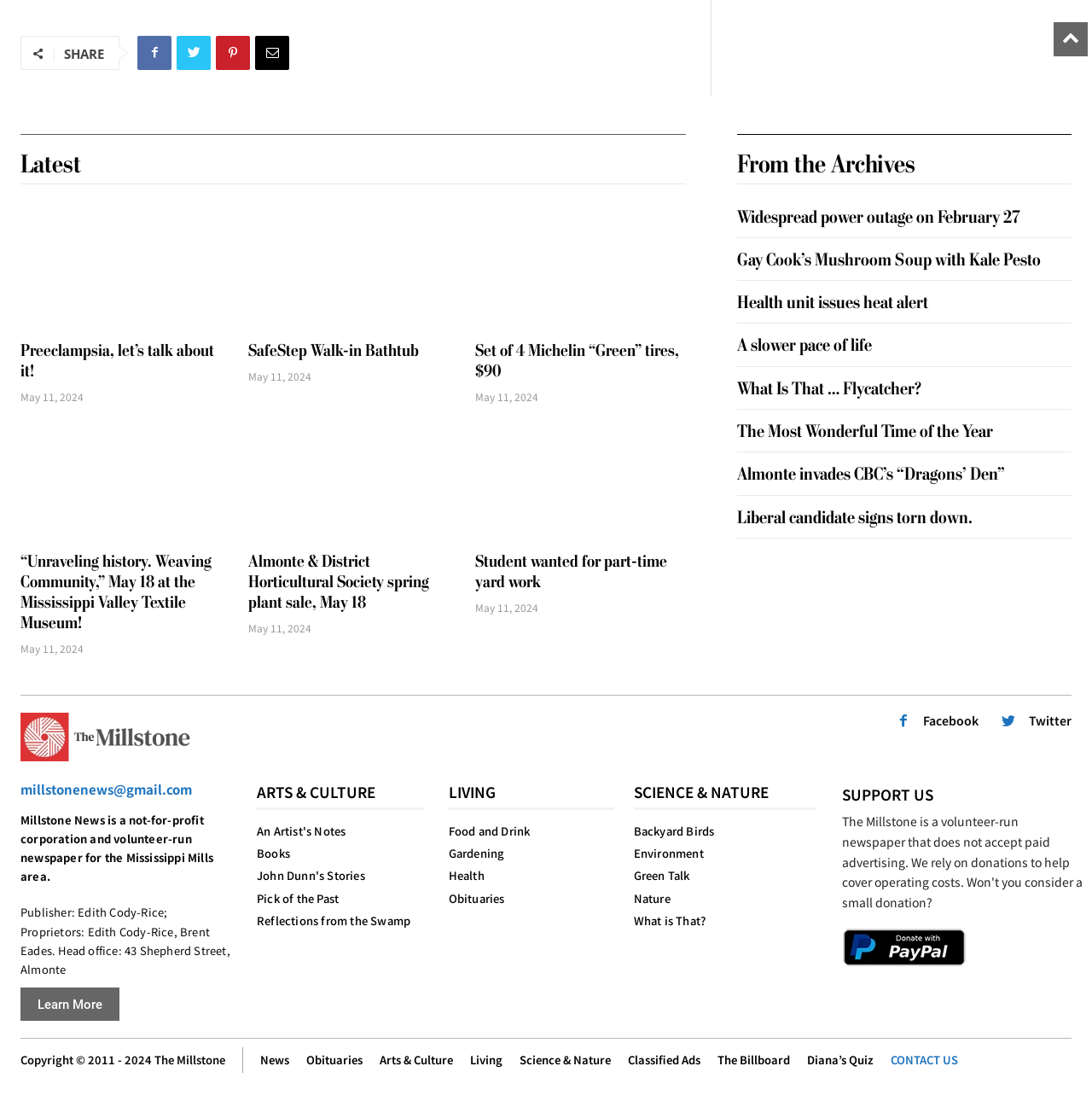Please determine the bounding box coordinates of the section I need to click to accomplish this instruction: "Explore ARTS & CULTURE section".

[0.235, 0.703, 0.387, 0.732]